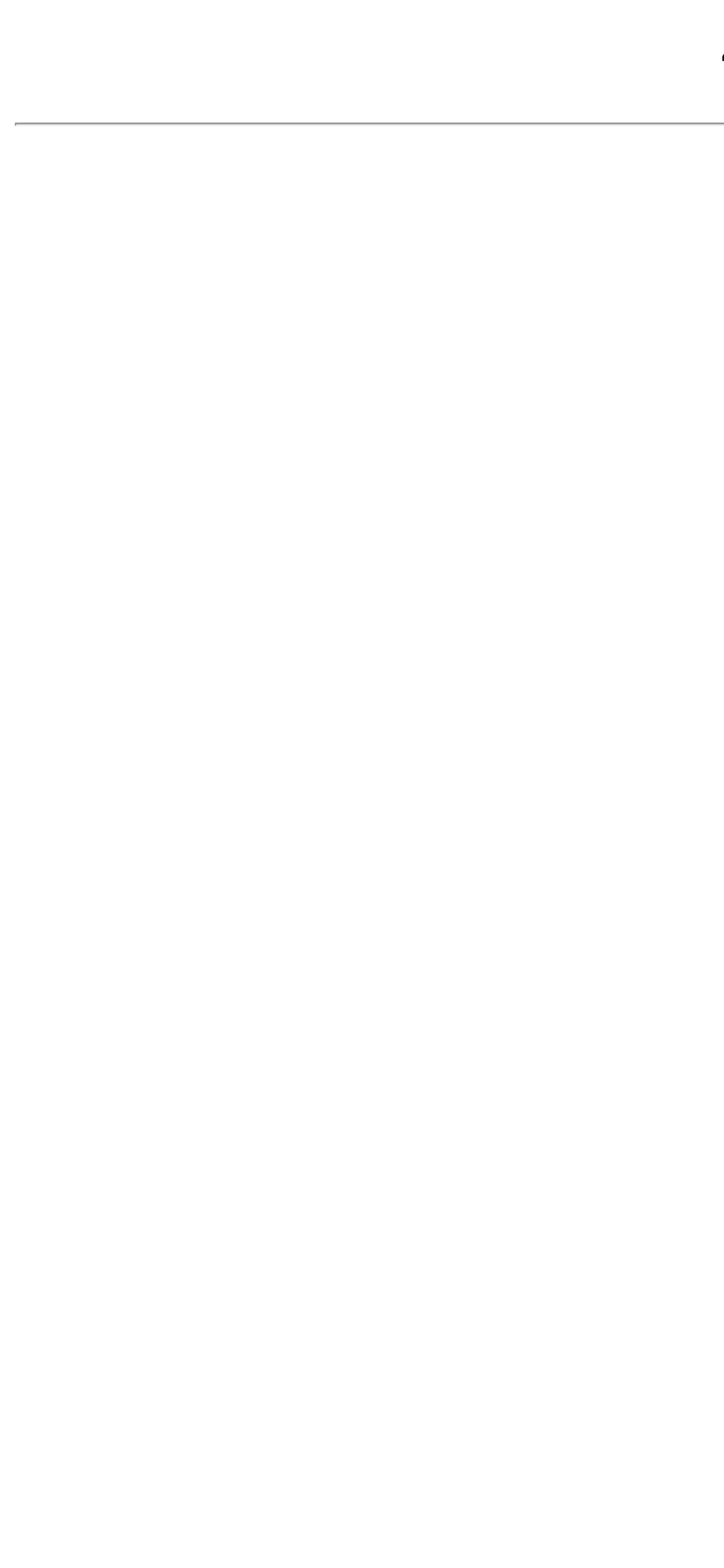Identify and provide the text of the main header on the webpage.

404 Not Found